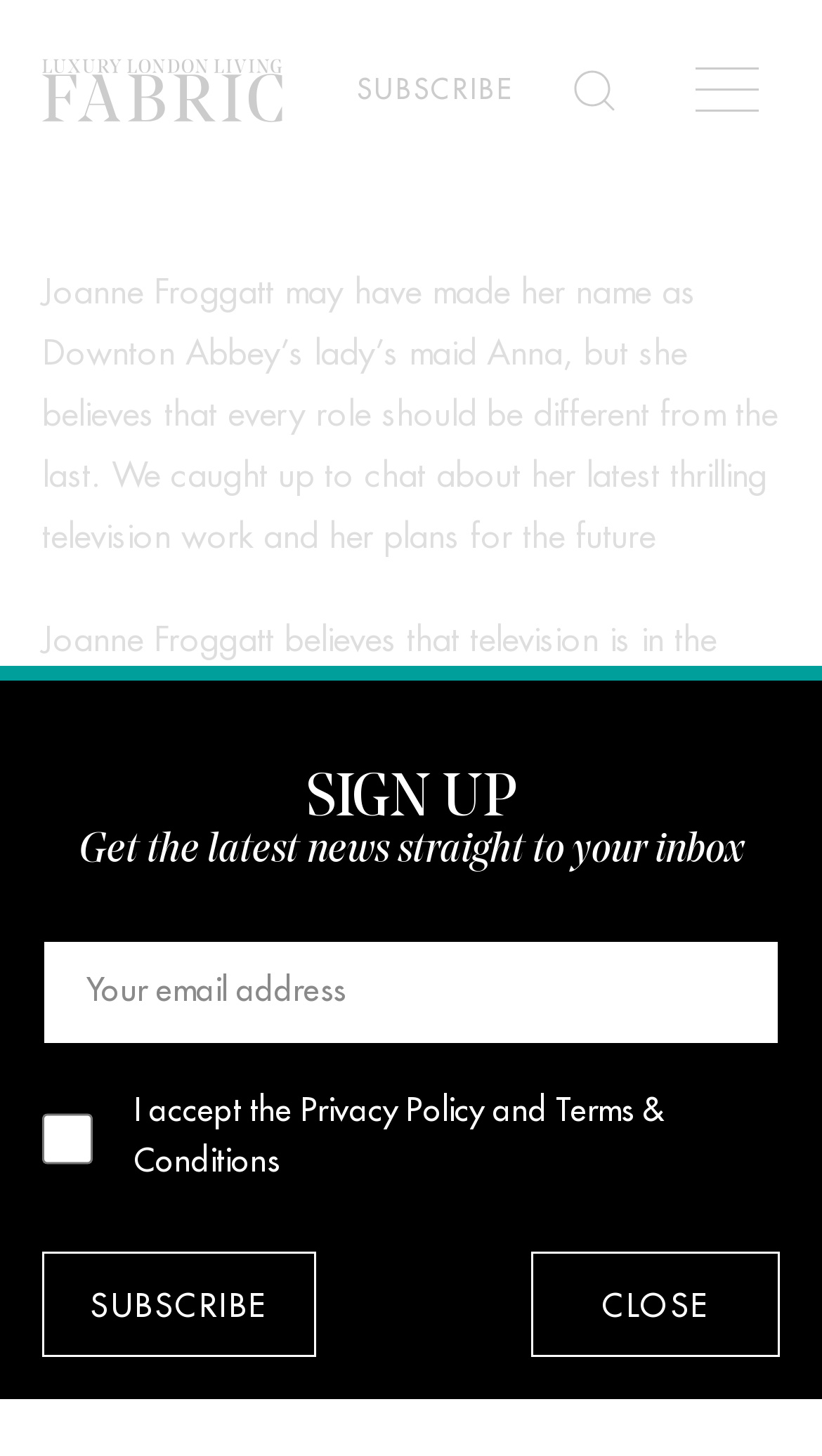Please identify the bounding box coordinates of the element's region that should be clicked to execute the following instruction: "Click the site logo". The bounding box coordinates must be four float numbers between 0 and 1, i.e., [left, top, right, bottom].

[0.051, 0.04, 0.344, 0.083]